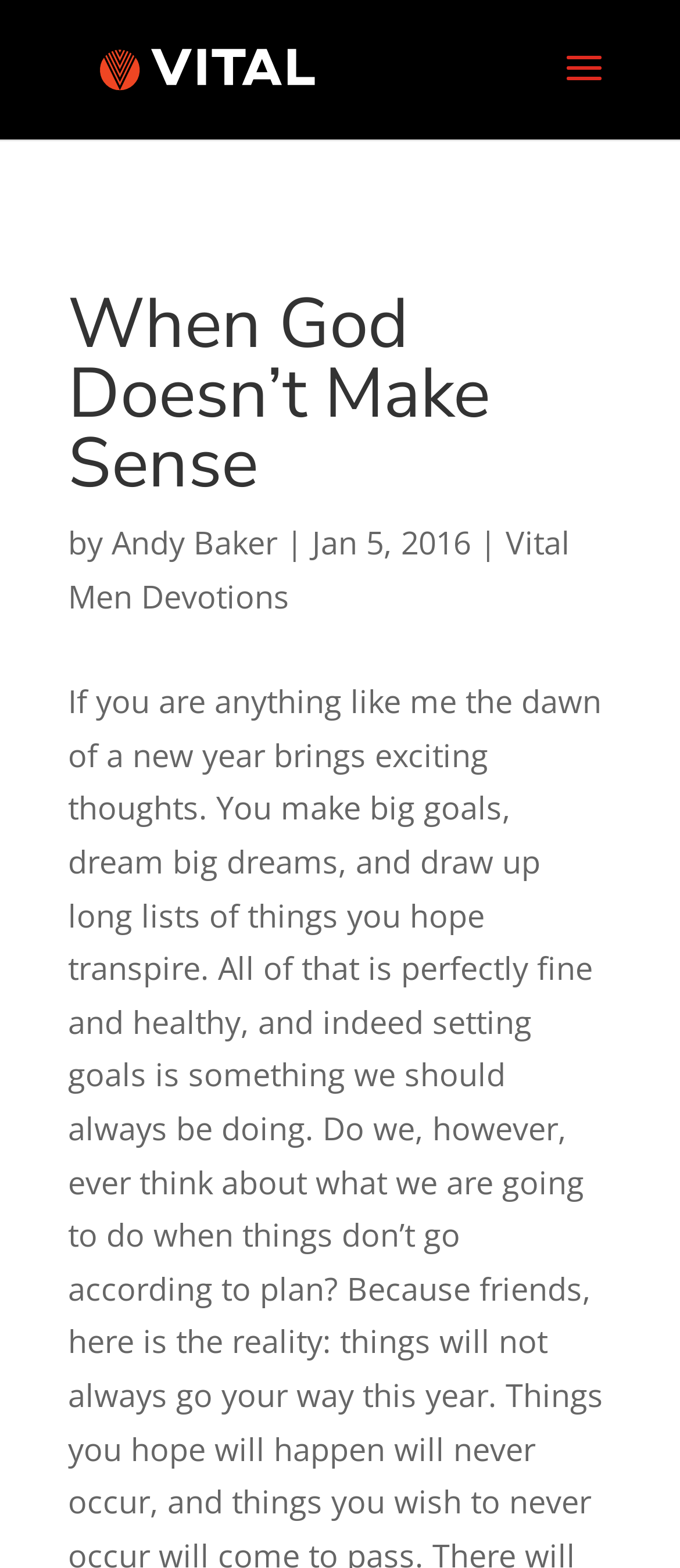Use a single word or phrase to answer this question: 
What is the category of the article?

Vital Men Devotions